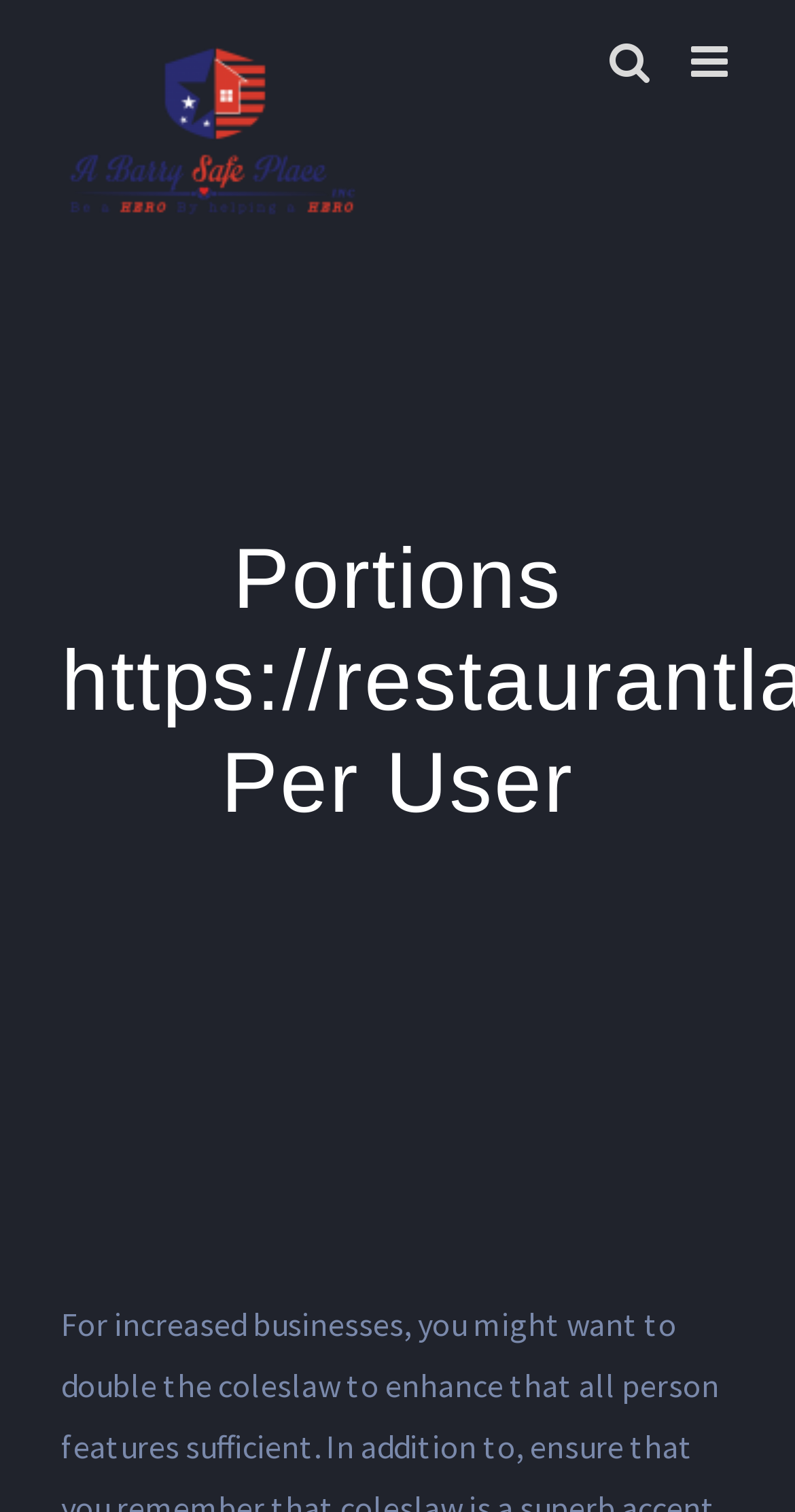Show the bounding box coordinates for the HTML element described as: "aria-label="Toggle mobile menu"".

[0.869, 0.027, 0.923, 0.055]